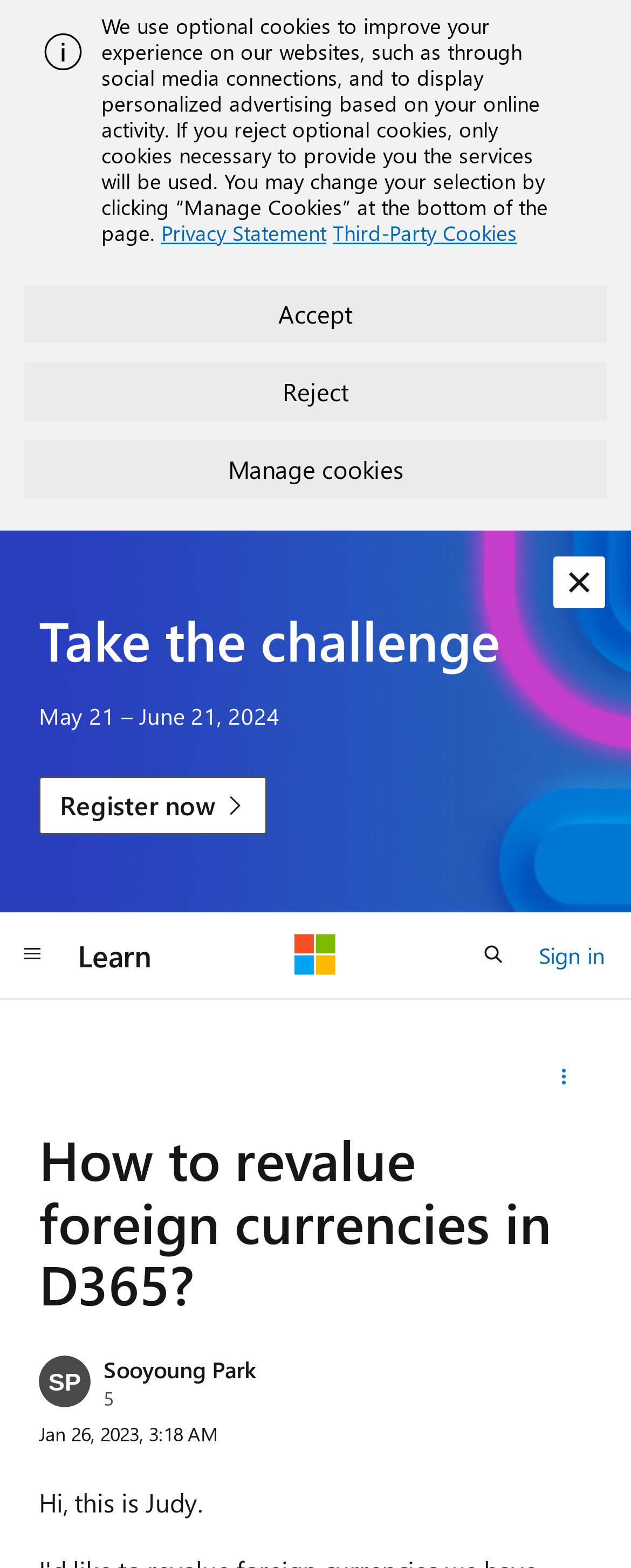Determine the bounding box coordinates of the clickable element to complete this instruction: "register now". Provide the coordinates in the format of four float numbers between 0 and 1, [left, top, right, bottom].

[0.062, 0.495, 0.424, 0.532]